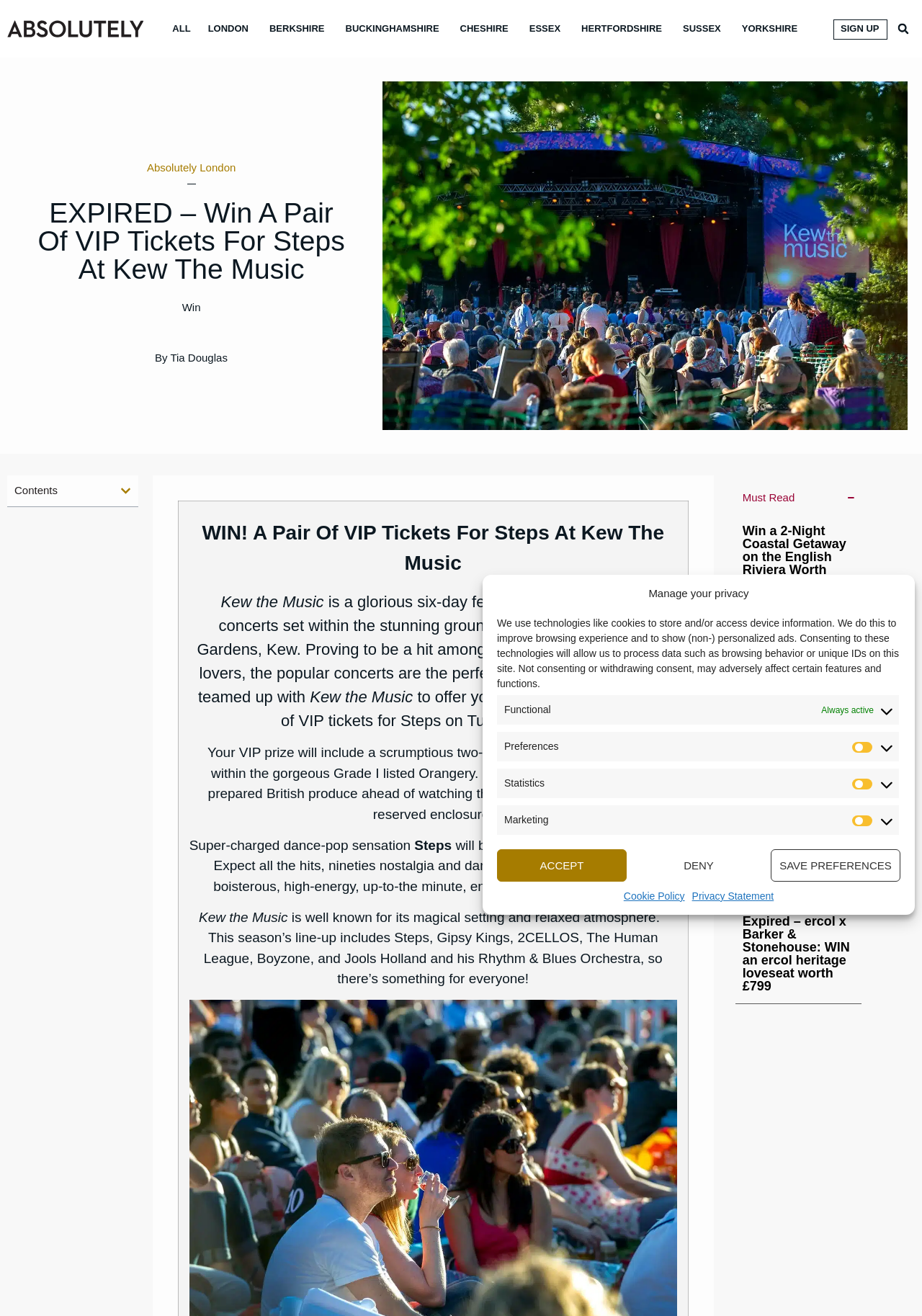Based on the element description Buckinghamshire, identify the bounding box coordinates for the UI element. The coordinates should be in the format (top-left x, top-left y, bottom-right x, bottom-right y) and within the 0 to 1 range.

[0.375, 0.017, 0.476, 0.027]